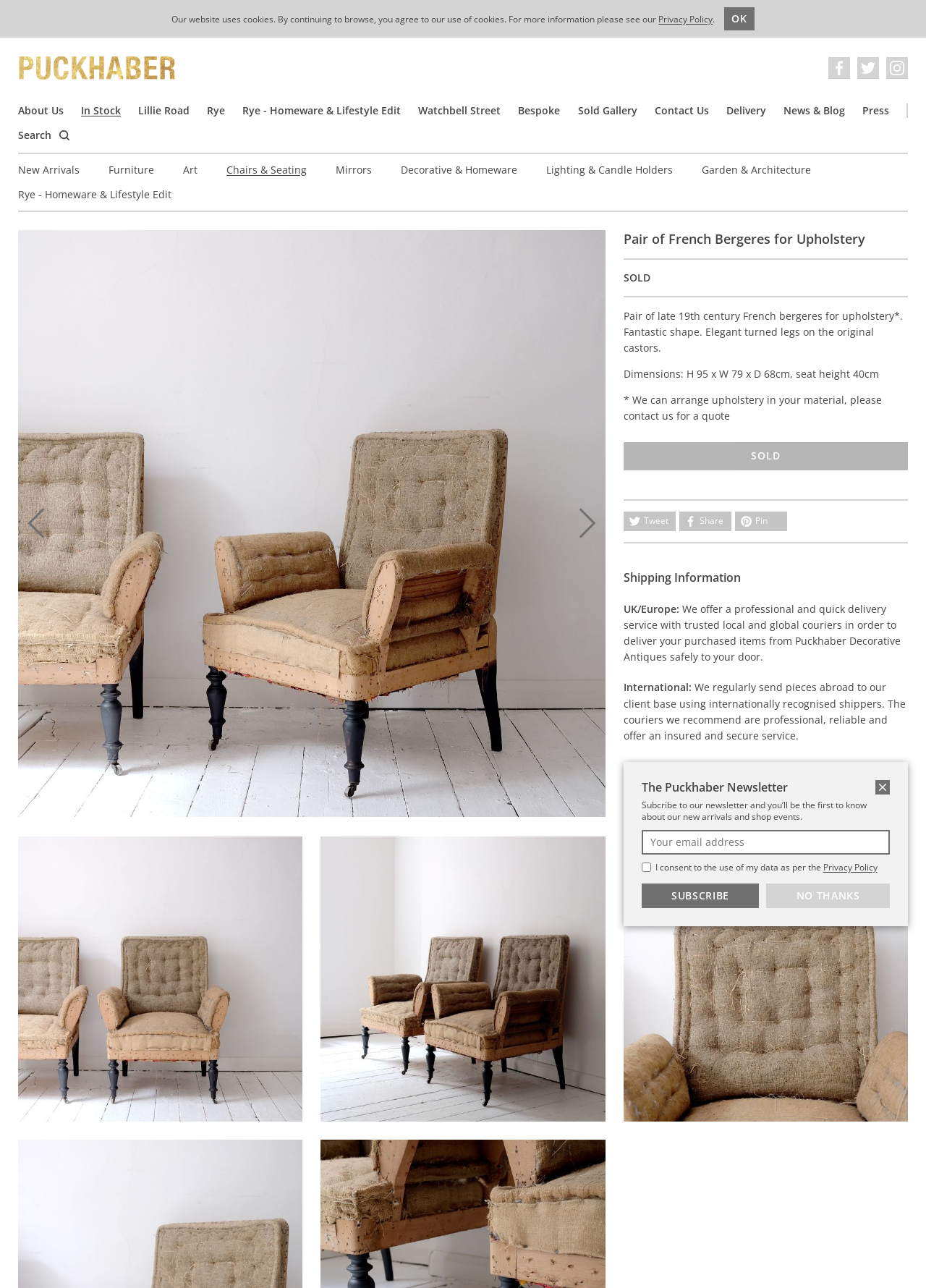Determine the bounding box for the HTML element described here: "https://youtu.be/u7dDX9bC0HE". The coordinates should be given as [left, top, right, bottom] with each number being a float between 0 and 1.

None